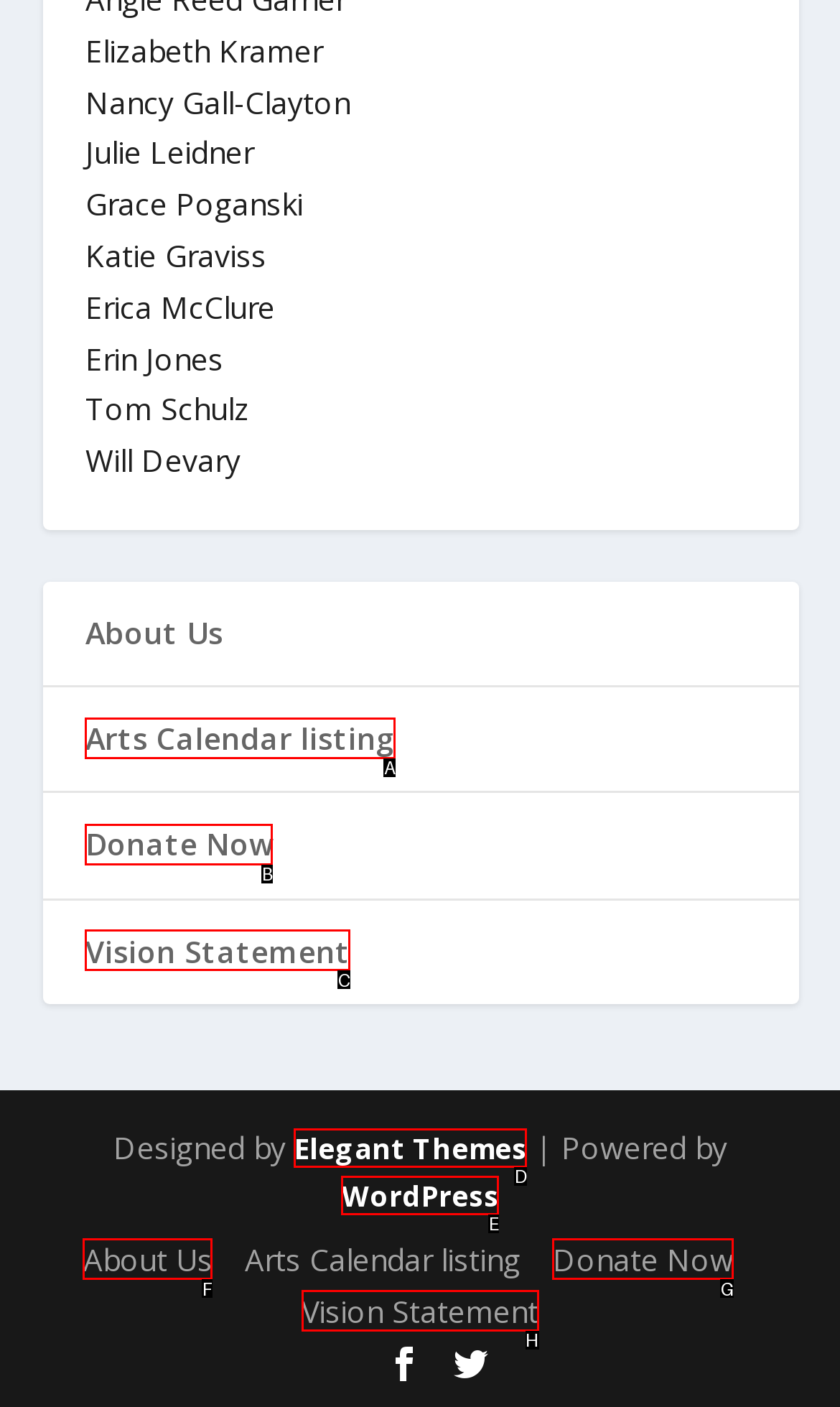Match the HTML element to the description: About Us. Respond with the letter of the correct option directly.

F